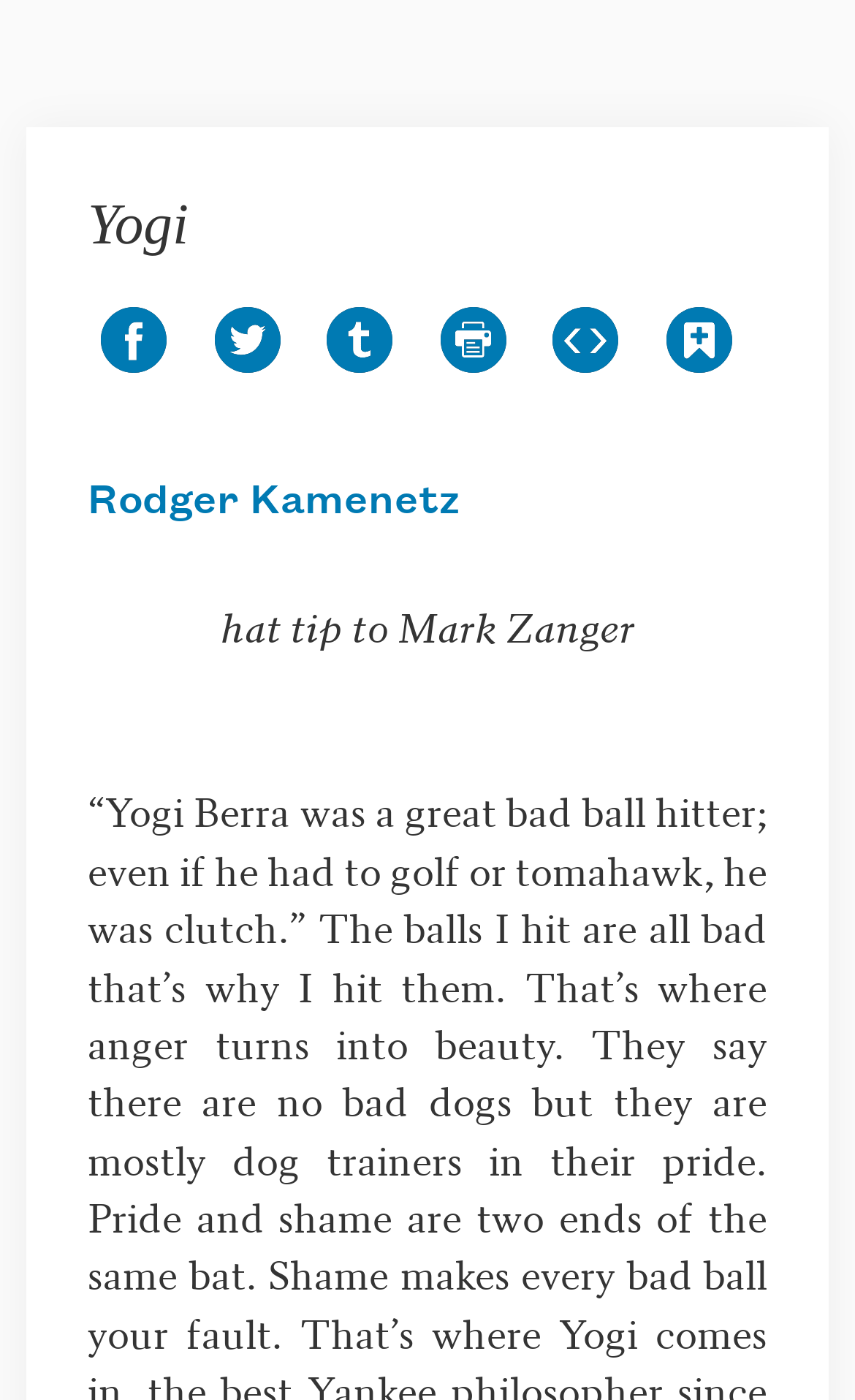What is the name of the poem?
Using the information from the image, answer the question thoroughly.

The name of the poem is 'Yogi' which is mentioned in the heading element at the top of the webpage.